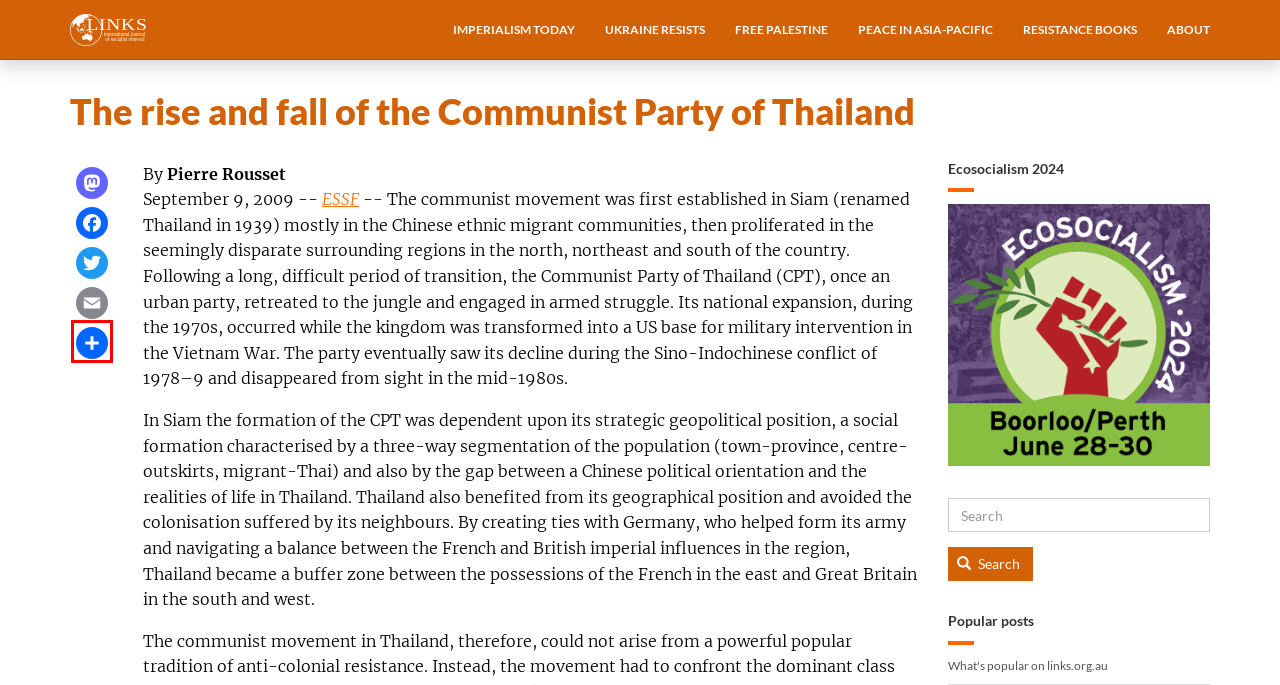With the provided screenshot showing a webpage and a red bounding box, determine which webpage description best fits the new page that appears after clicking the element inside the red box. Here are the options:
A. Resistance Books
B. Imperialism today series | Links
C. Asian left on US-China tensions series | Links
D. Palestine | Links
E. Ecosocialism 2024 | Climate Action Not War
F. AddToAny - Share
G. Socialist Alliance | For the billions, not billionaires
H. Ukraine | Links

F